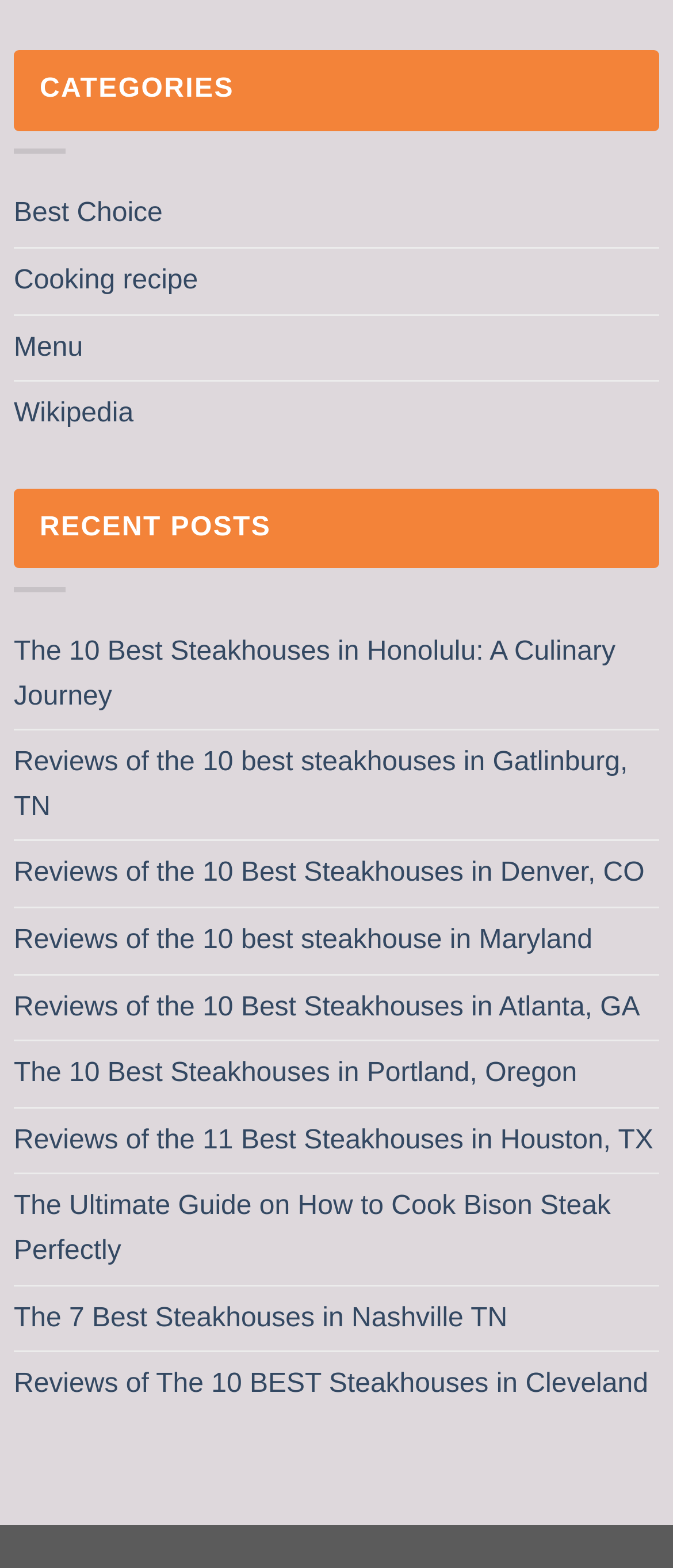Calculate the bounding box coordinates of the UI element given the description: "Wikipedia".

[0.021, 0.243, 0.198, 0.285]